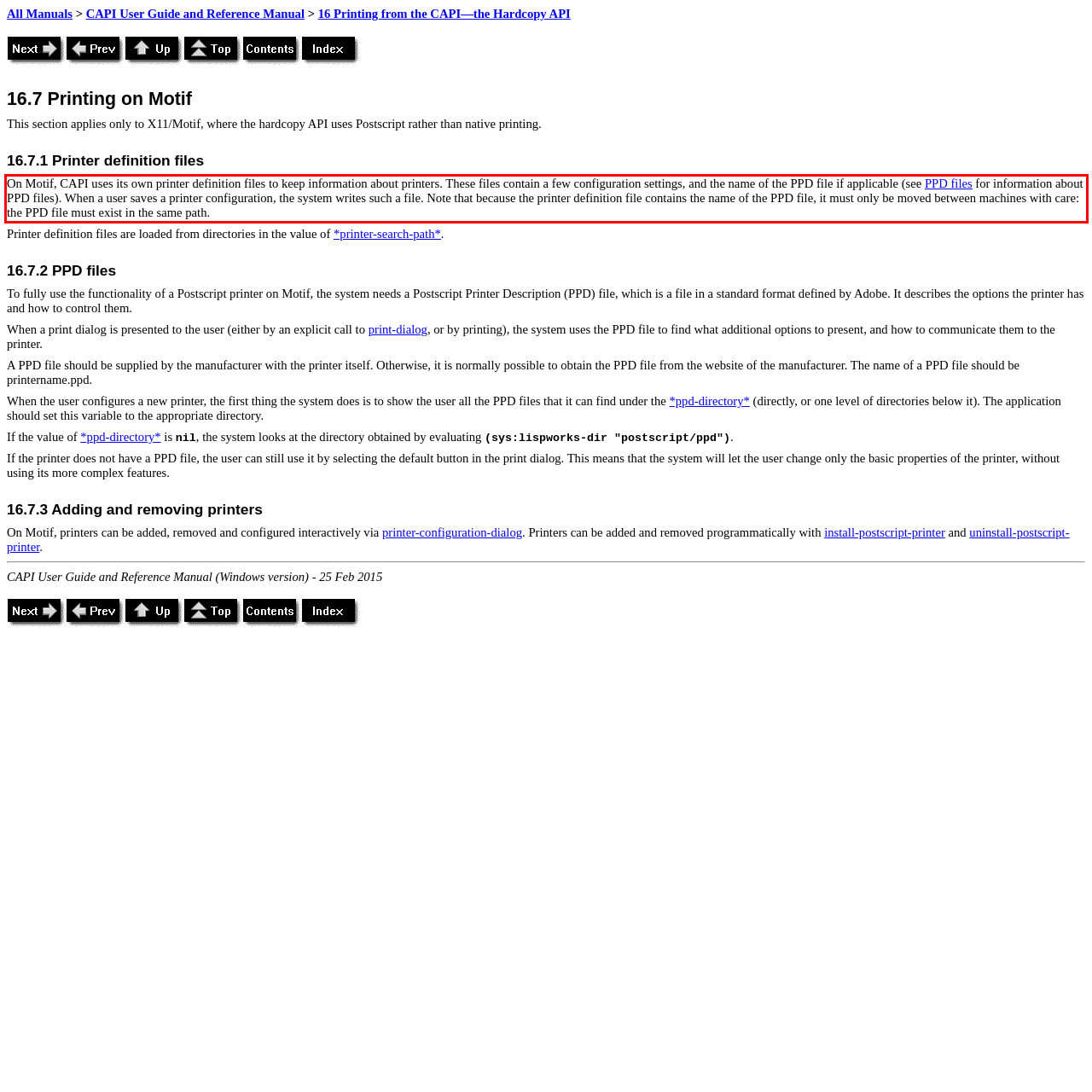Analyze the screenshot of a webpage where a red rectangle is bounding a UI element. Extract and generate the text content within this red bounding box.

On Motif, CAPI uses its own printer definition files to keep information about printers. These files contain a few configuration settings, and the name of the PPD file if applicable (see PPD files for information about PPD files). When a user saves a printer configuration, the system writes such a file. Note that because the printer definition file contains the name of the PPD file, it must only be moved between machines with care: the PPD file must exist in the same path.